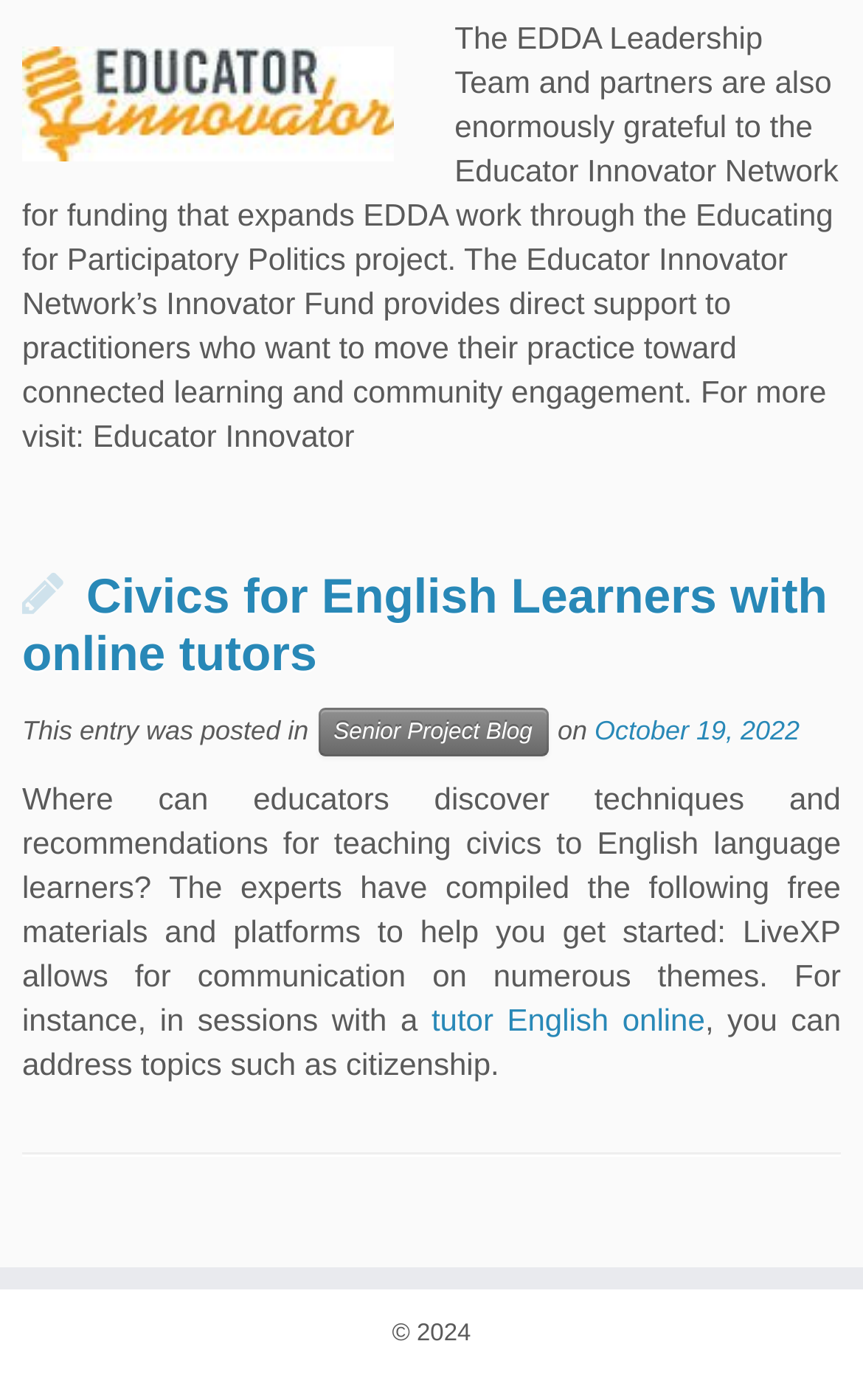What is the topic of the article?
Your answer should be a single word or phrase derived from the screenshot.

Civics for English Learners